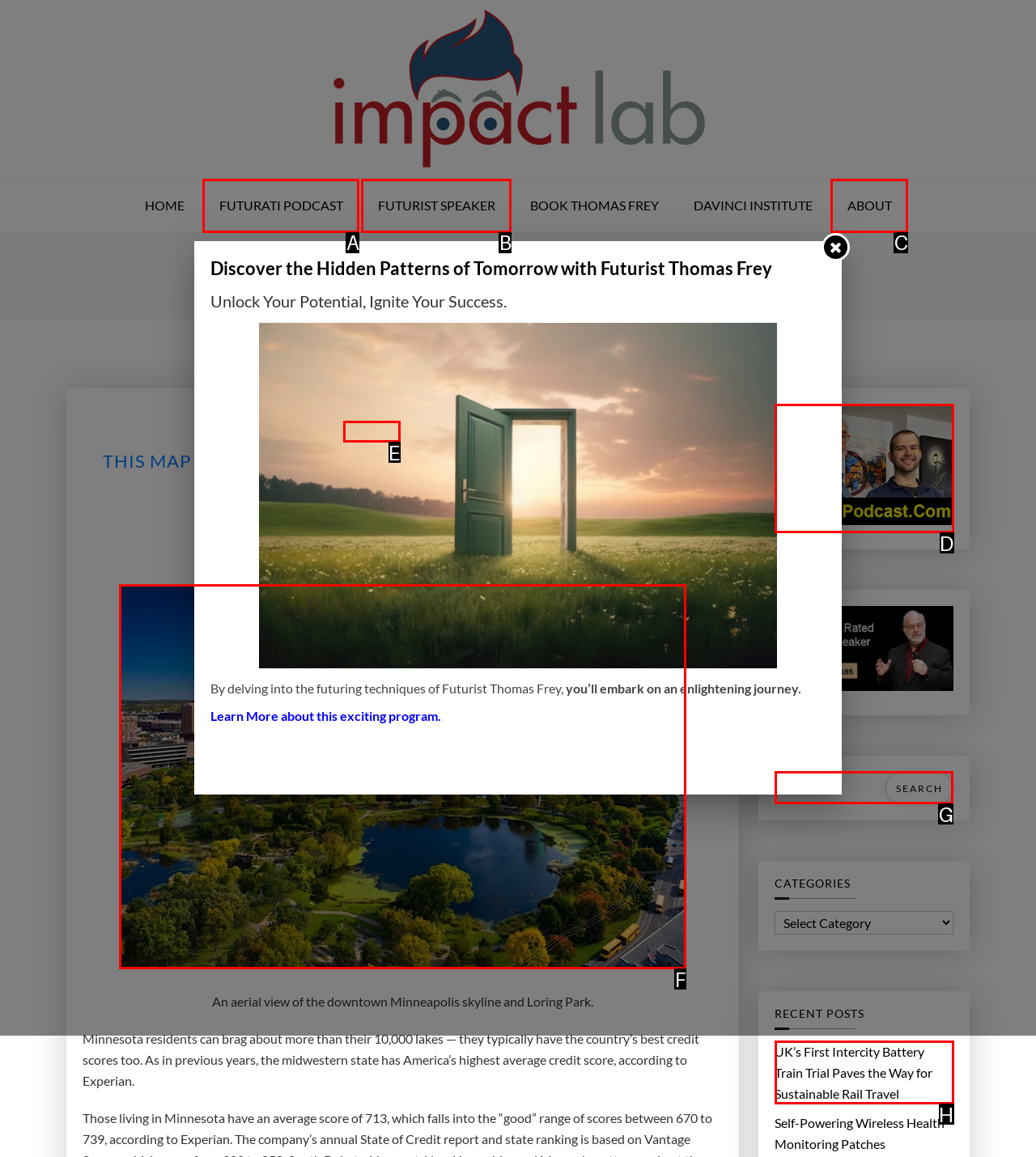Identify the HTML element you need to click to achieve the task: Search for something. Respond with the corresponding letter of the option.

G